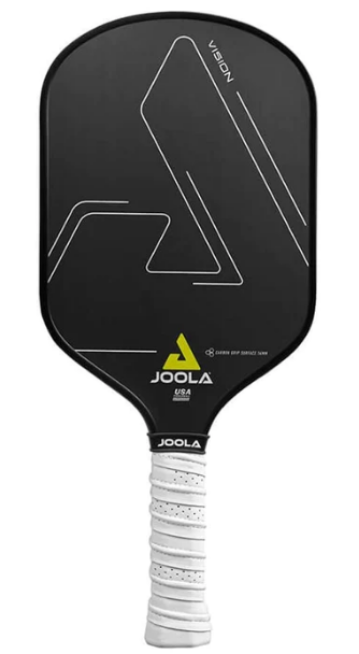Create an extensive caption that includes all significant details of the image.

The image showcases the JOOLA Vision CGS 14 Pickleball Paddle, a premium choice designed for aggressive players. Featuring a sleek black surface, the paddle displays minimalist white lines and the brand logo prominently on the face. The grip is wrapped in textured white material, ensuring a comfortable and secure hold during intense gameplay. This paddle is highlighted in the context of an article that discusses its performance benefits for players looking to enhance their power and spin on the court. Ideal for both competitive and recreational use, the JOOLA Vision paddle is a testament to advanced engineering in pickleball equipment.